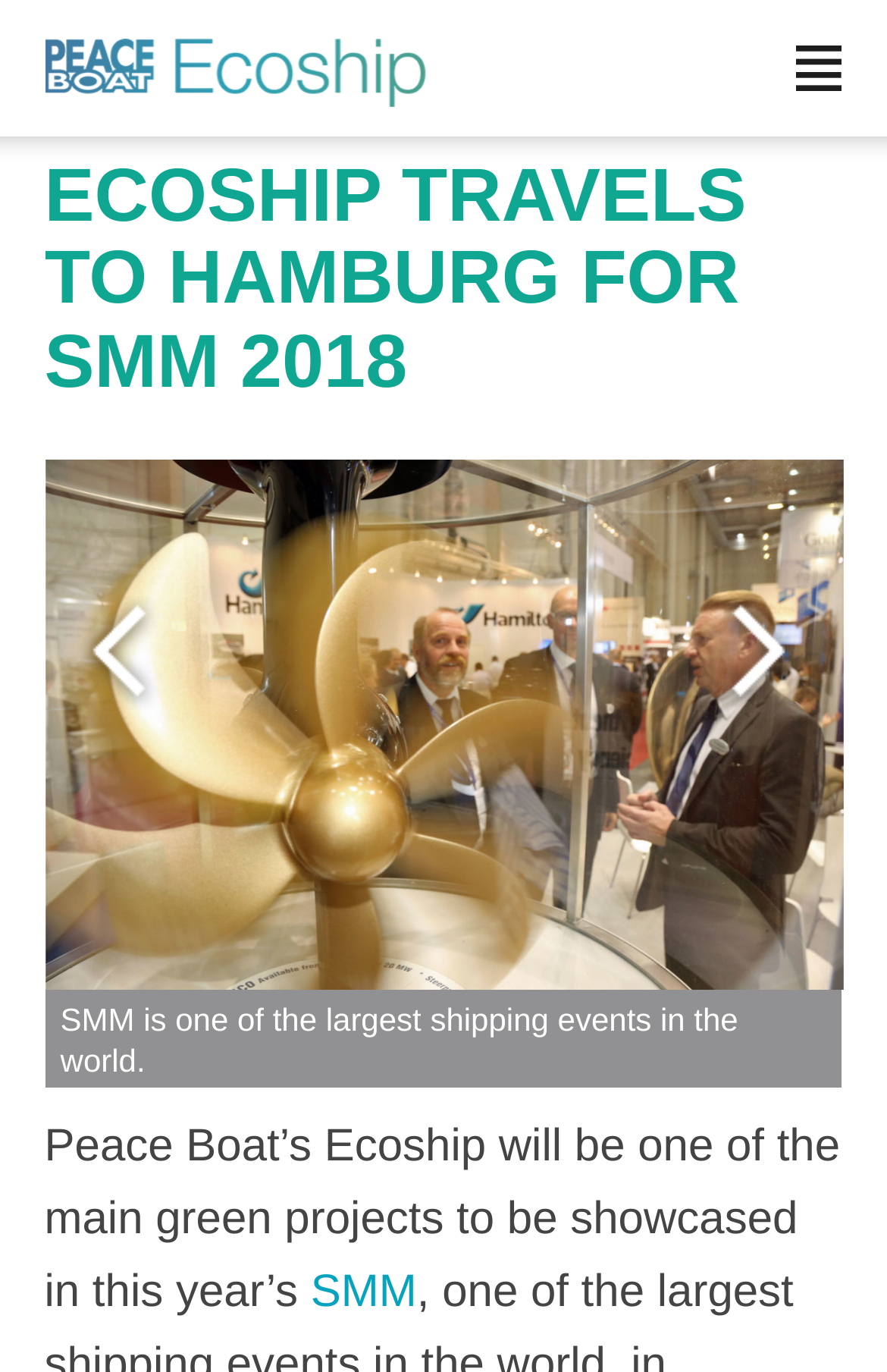Please give a one-word or short phrase response to the following question: 
What is the location where Ecoship travels to?

Hamburg